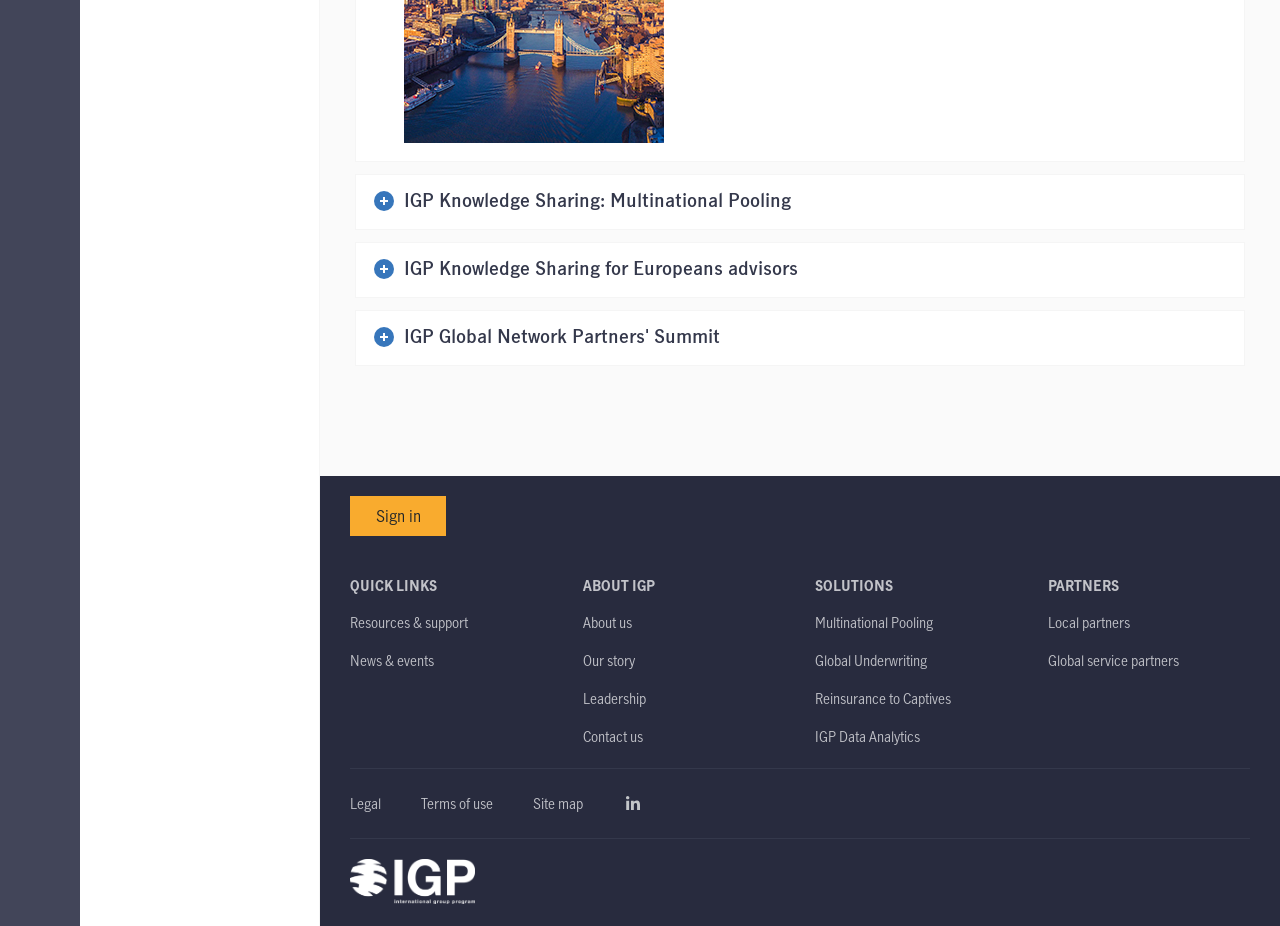What are the main categories on the webpage?
Based on the visual details in the image, please answer the question thoroughly.

The main categories on the webpage can be identified by the headings, which are 'QUICK LINKS', 'ABOUT IGP', 'SOLUTIONS', and 'PARTNERS'. These headings are located at different sections of the webpage and are used to group related links together.